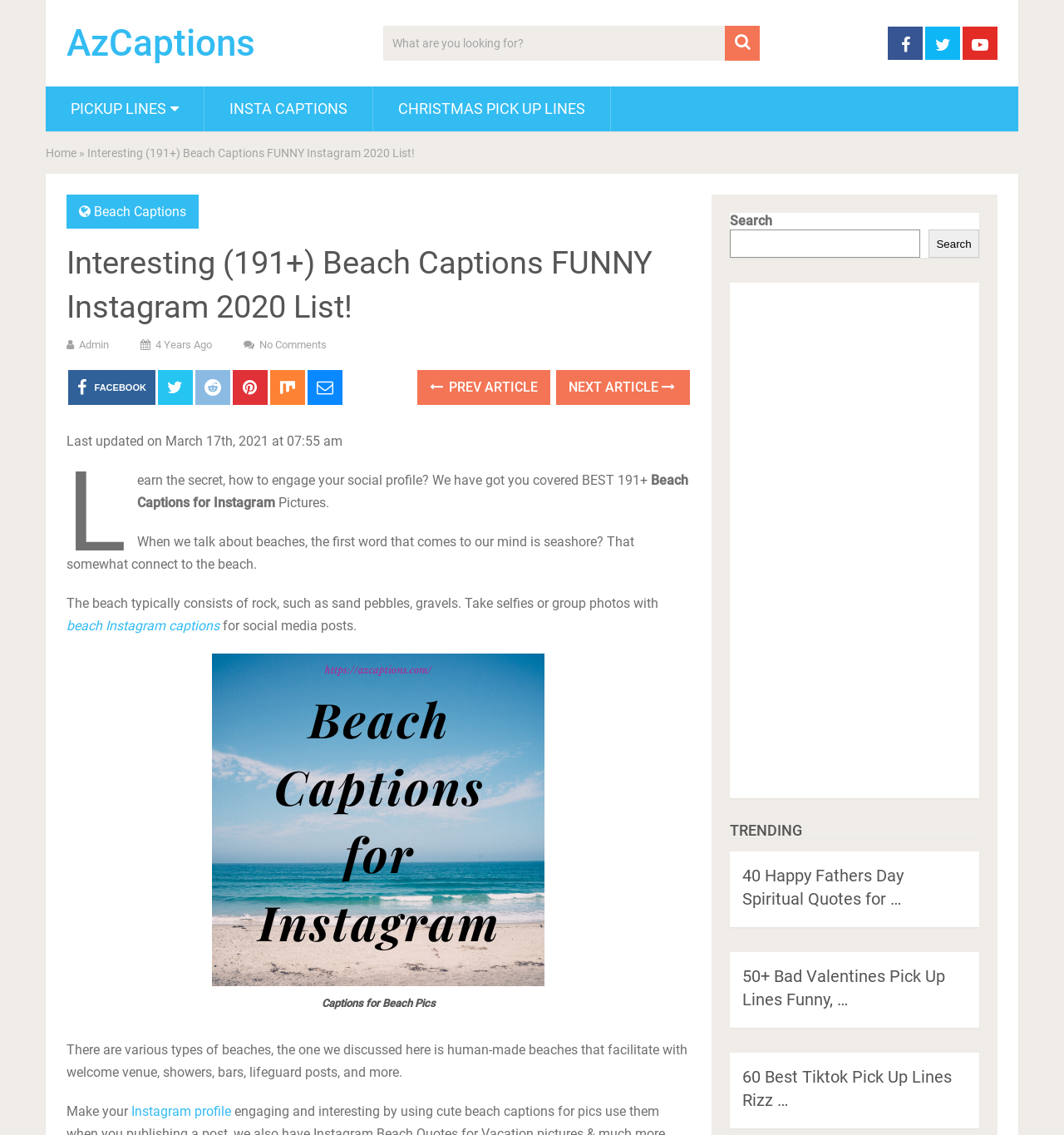Identify the bounding box coordinates for the element you need to click to achieve the following task: "Go to AzCaptions homepage". The coordinates must be four float values ranging from 0 to 1, formatted as [left, top, right, bottom].

[0.062, 0.022, 0.24, 0.054]